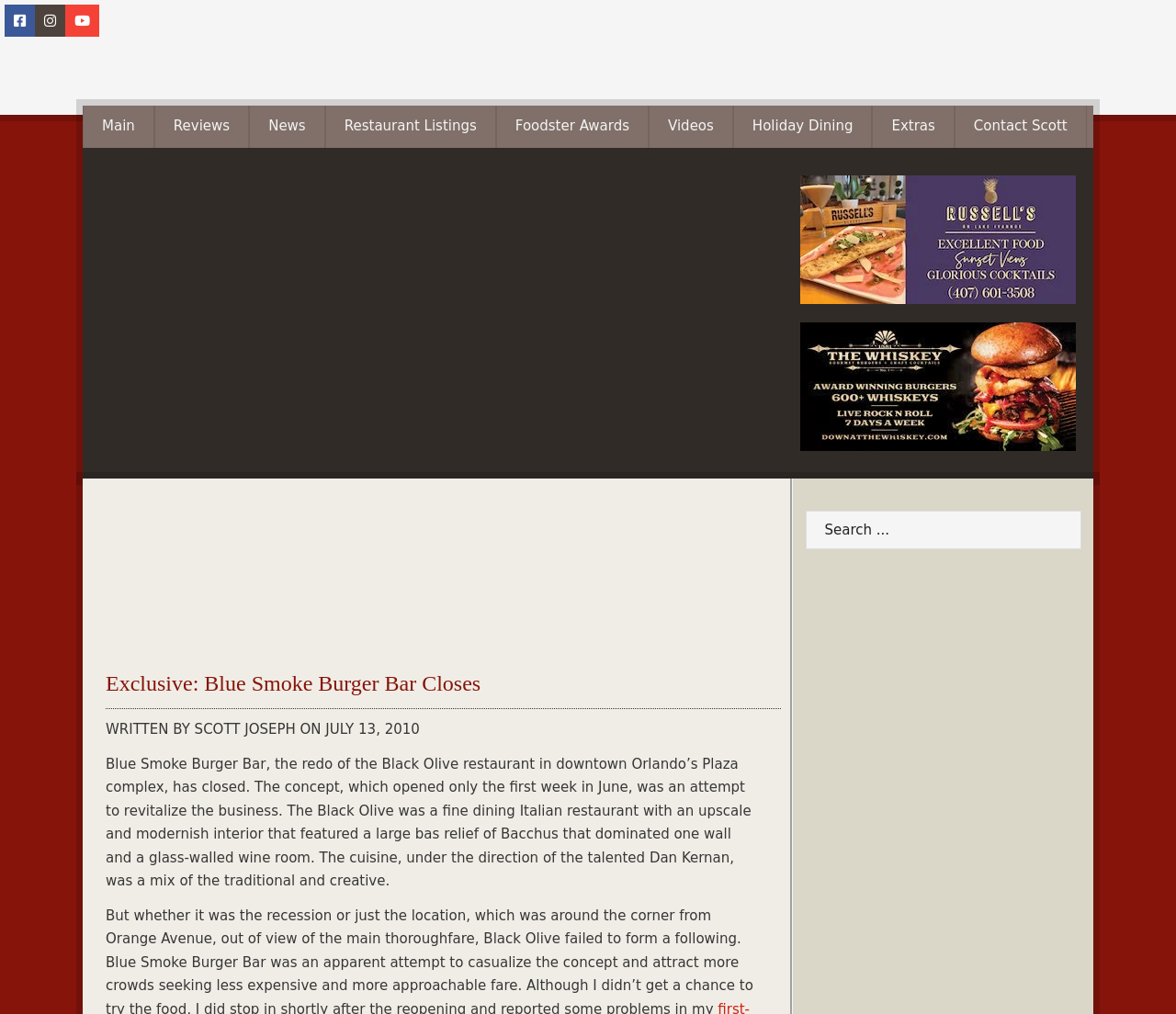Locate the bounding box coordinates of the element that should be clicked to fulfill the instruction: "Watch videos".

[0.552, 0.104, 0.623, 0.145]